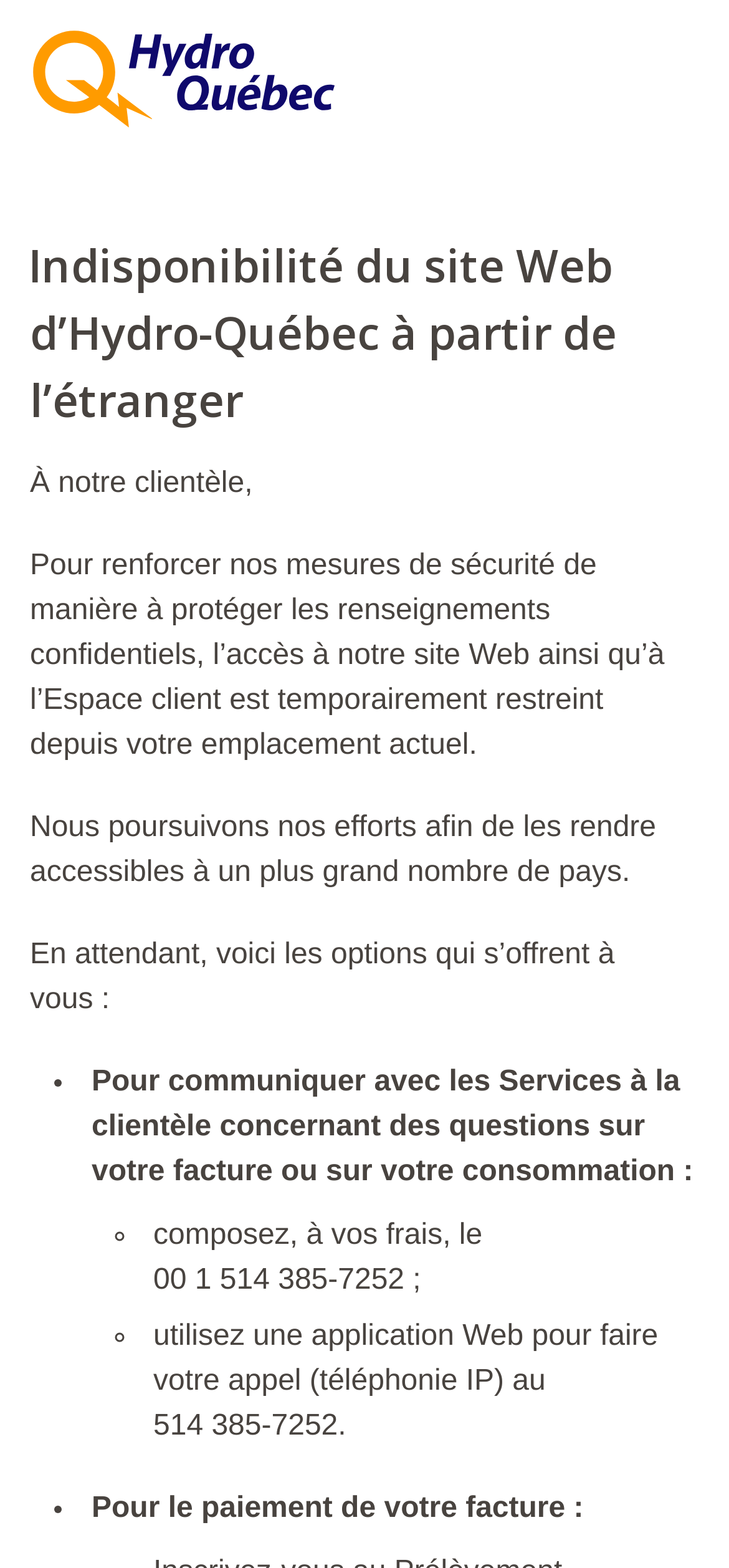What is the headline of the webpage?

Services Internet avec accès restreint